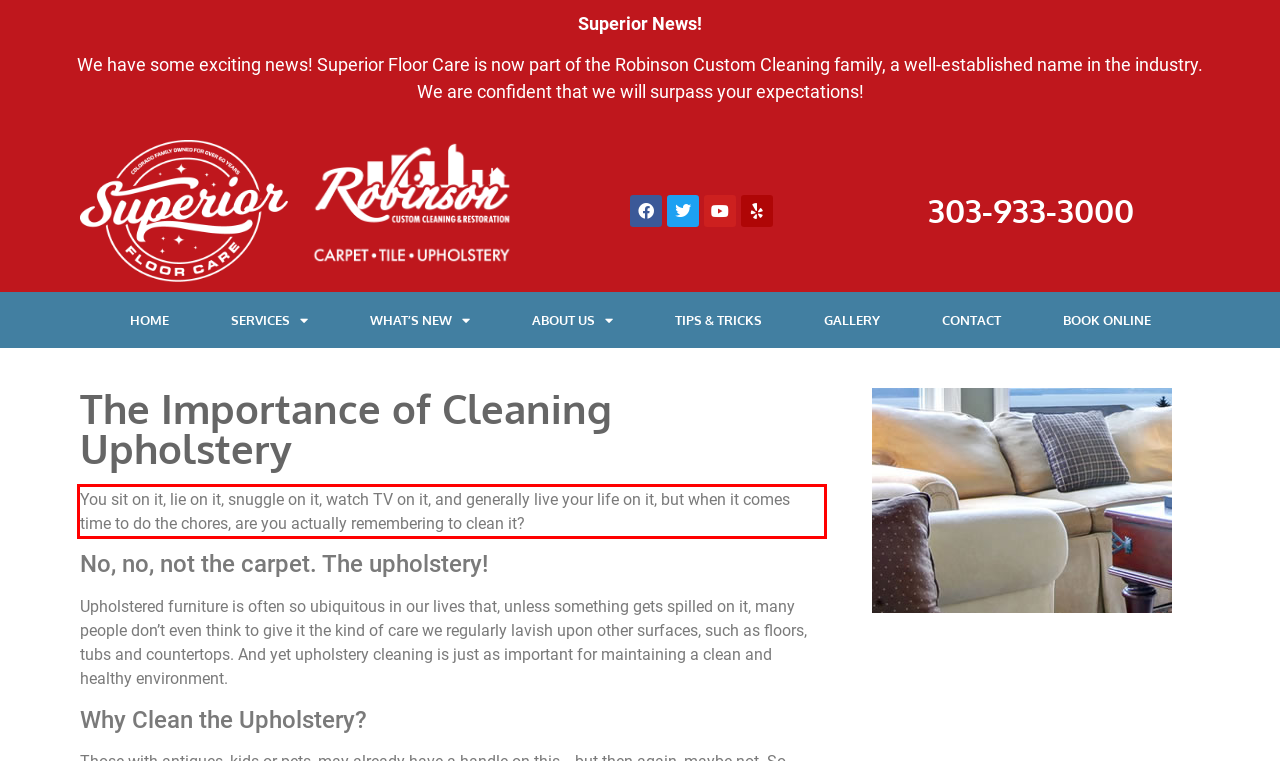Analyze the red bounding box in the provided webpage screenshot and generate the text content contained within.

You sit on it, lie on it, snuggle on it, watch TV on it, and generally live your life on it, but when it comes time to do the chores, are you actually remembering to clean it?